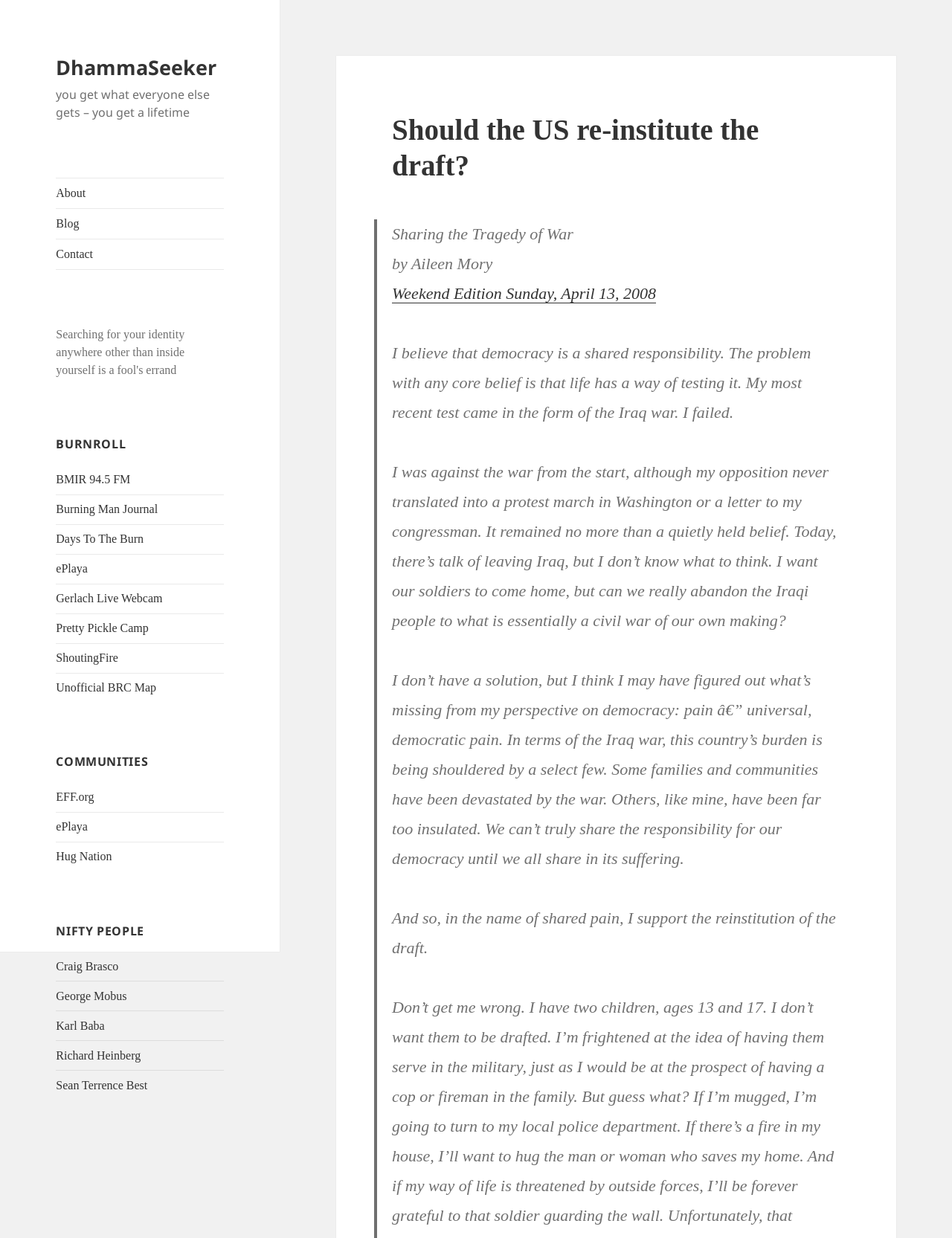Answer the following in one word or a short phrase: 
What is the name of the blog?

DhammaSeeker